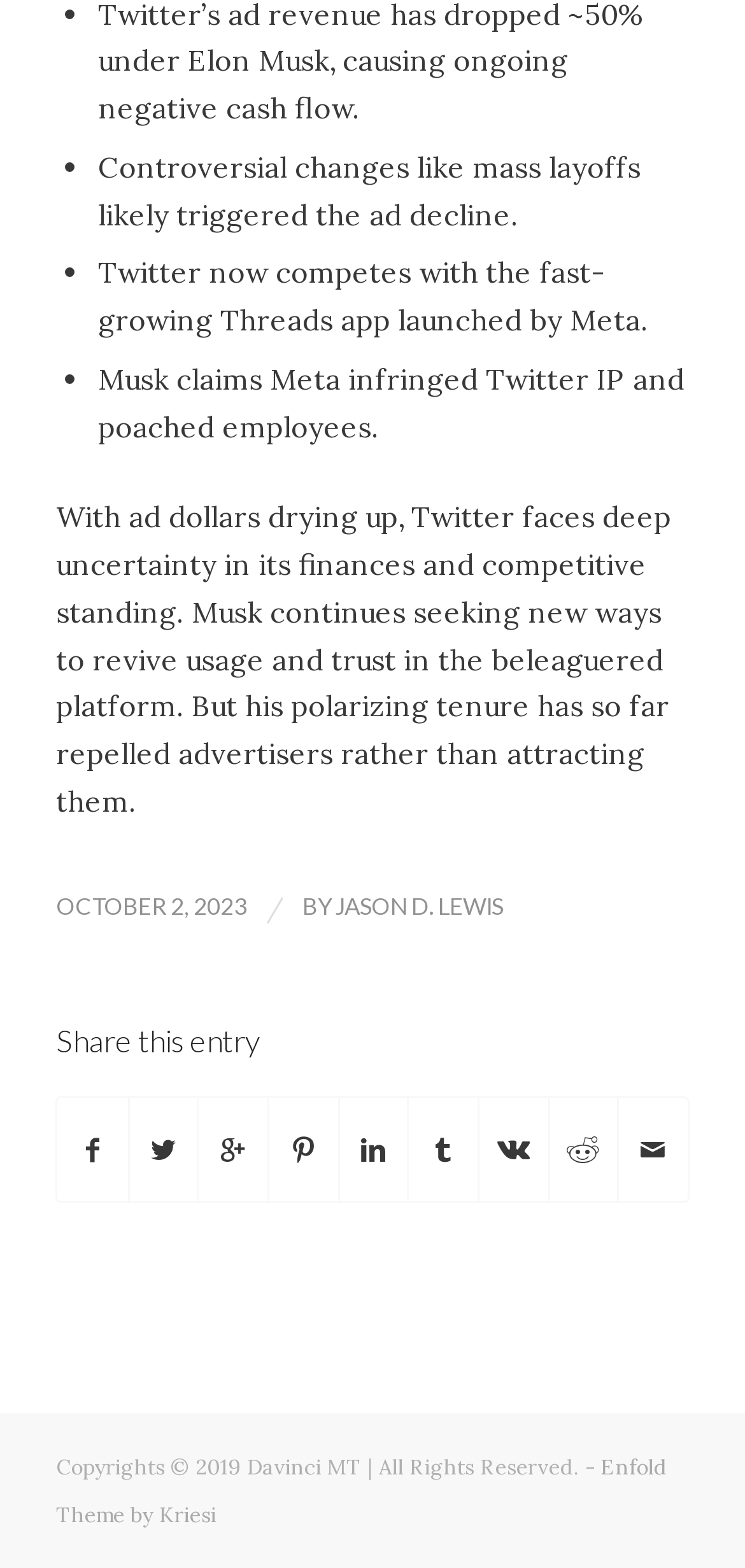Find and specify the bounding box coordinates that correspond to the clickable region for the instruction: "Click on the author's name".

[0.449, 0.569, 0.675, 0.588]